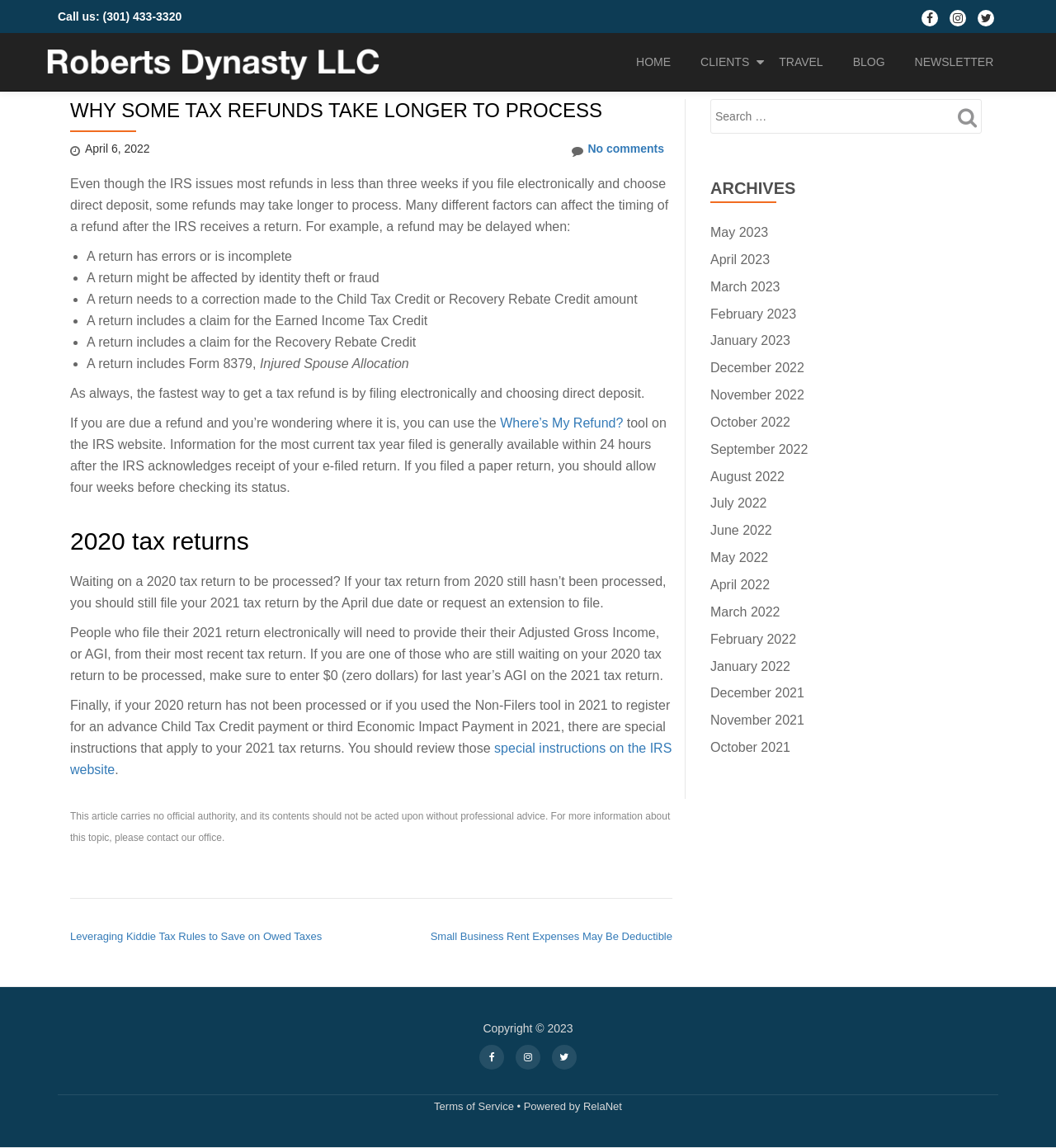Use a single word or phrase to answer this question: 
How can I check the status of my refund?

Use the 'Where’s My Refund?' tool